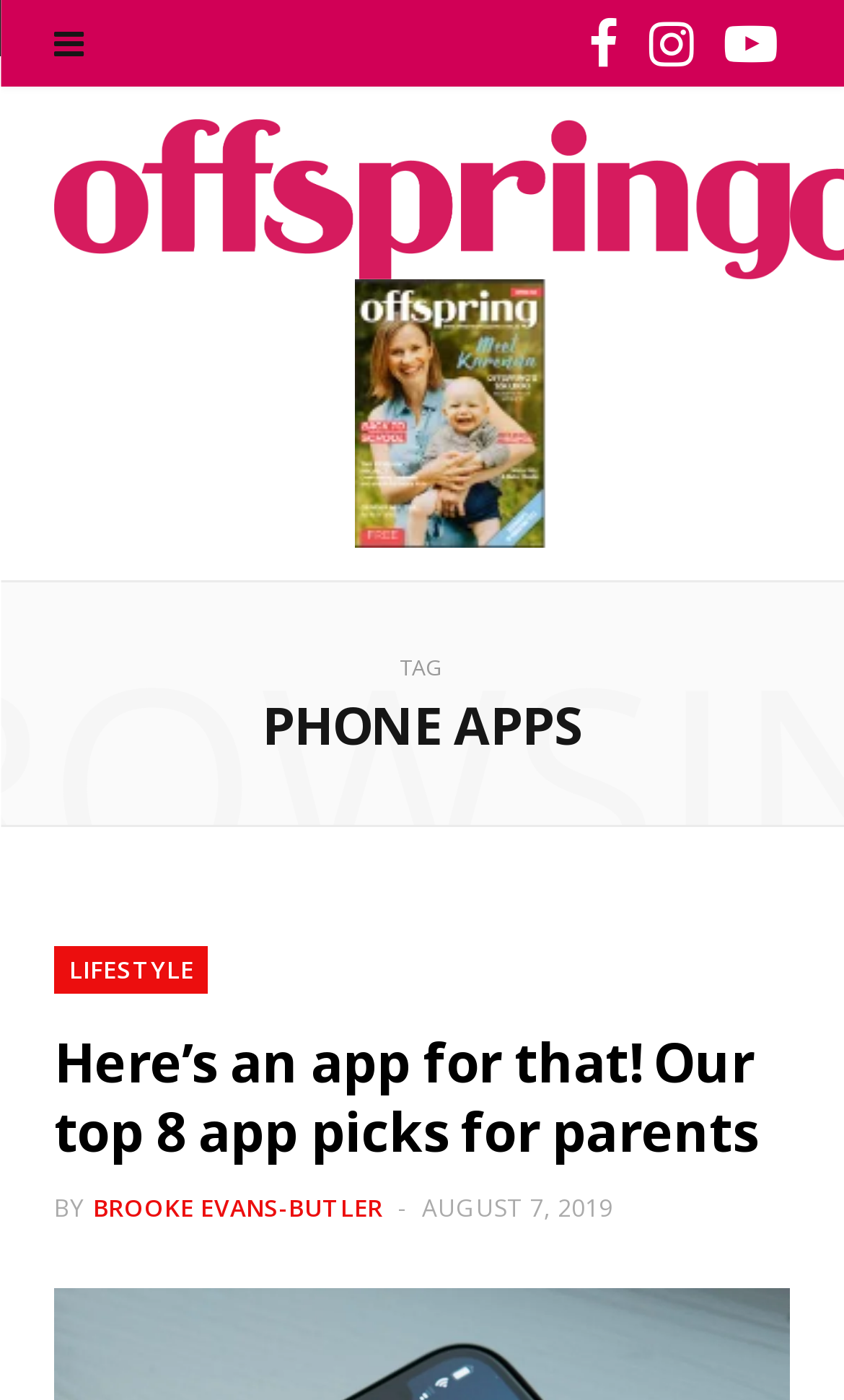Pinpoint the bounding box coordinates of the clickable area needed to execute the instruction: "Share via Facebook". The coordinates should be specified as four float numbers between 0 and 1, i.e., [left, top, right, bottom].

None